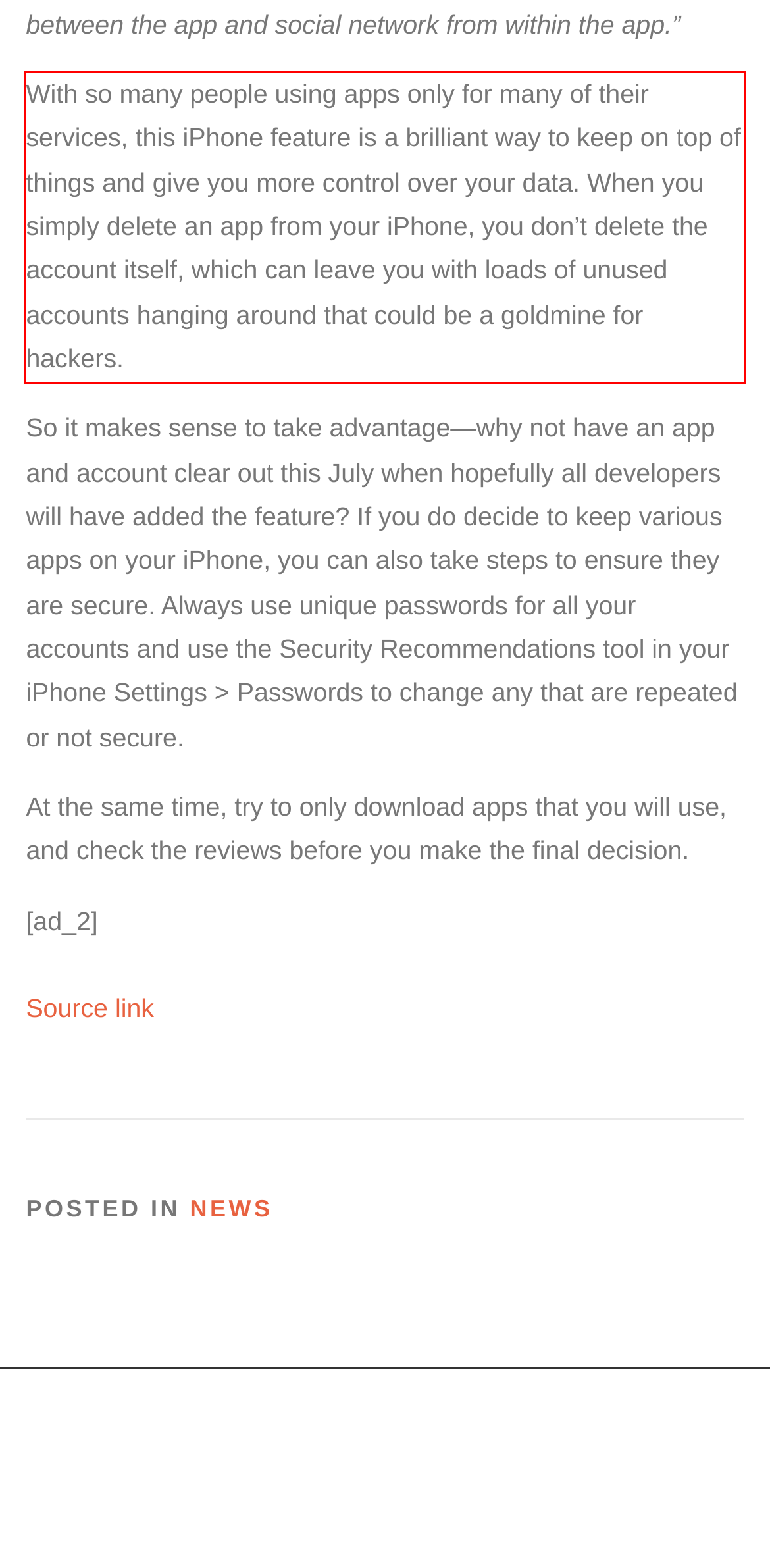You are given a screenshot with a red rectangle. Identify and extract the text within this red bounding box using OCR.

With so many people using apps only for many of their services, this iPhone feature is a brilliant way to keep on top of things and give you more control over your data. When you simply delete an app from your iPhone, you don’t delete the account itself, which can leave you with loads of unused accounts hanging around that could be a goldmine for hackers.